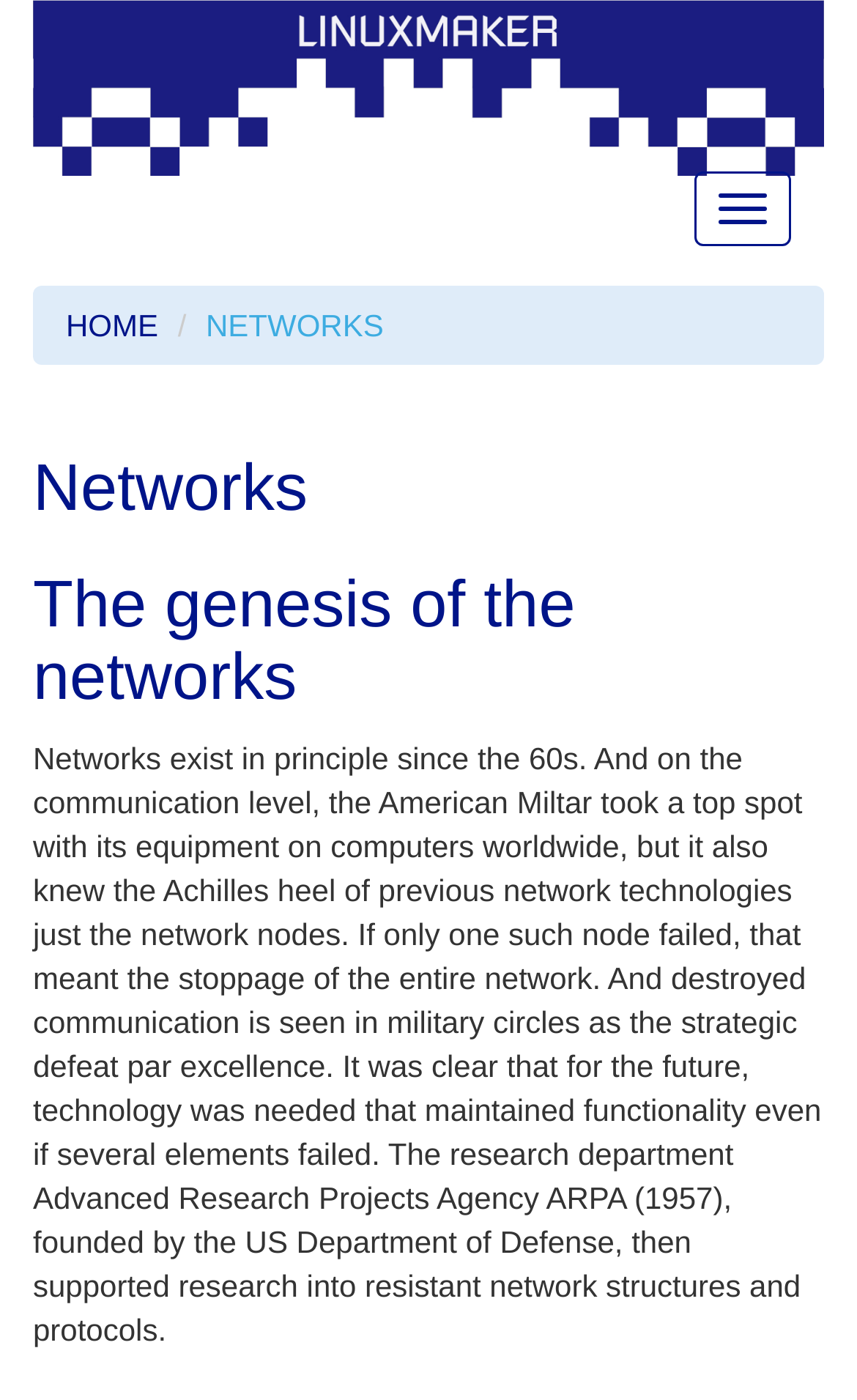When did networks exist in principle?
Use the information from the image to give a detailed answer to the question.

Networks existed in principle since the 1960s, as mentioned in the static text.